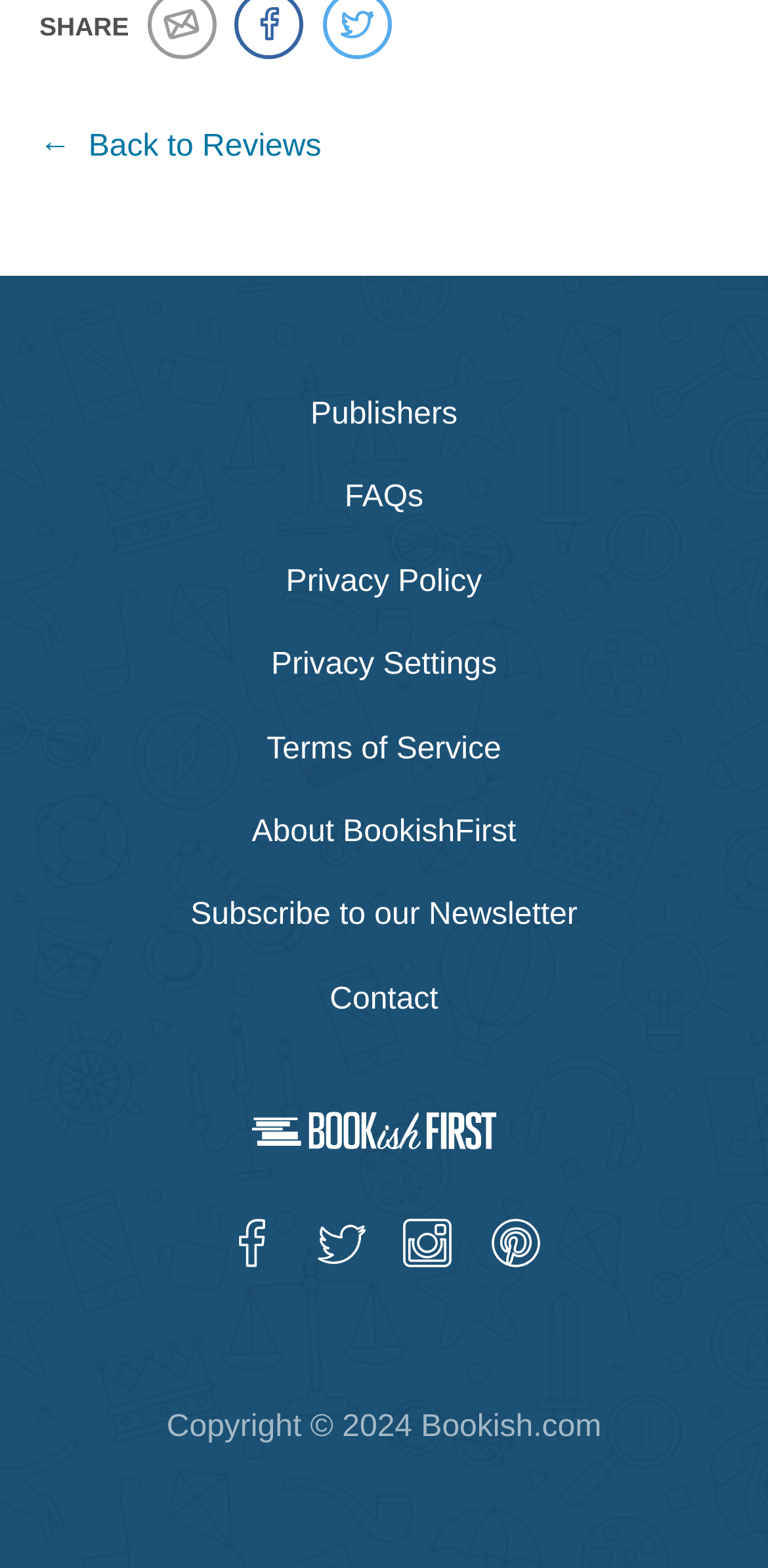What is the name of the website?
Please provide a single word or phrase in response based on the screenshot.

BookishFirst